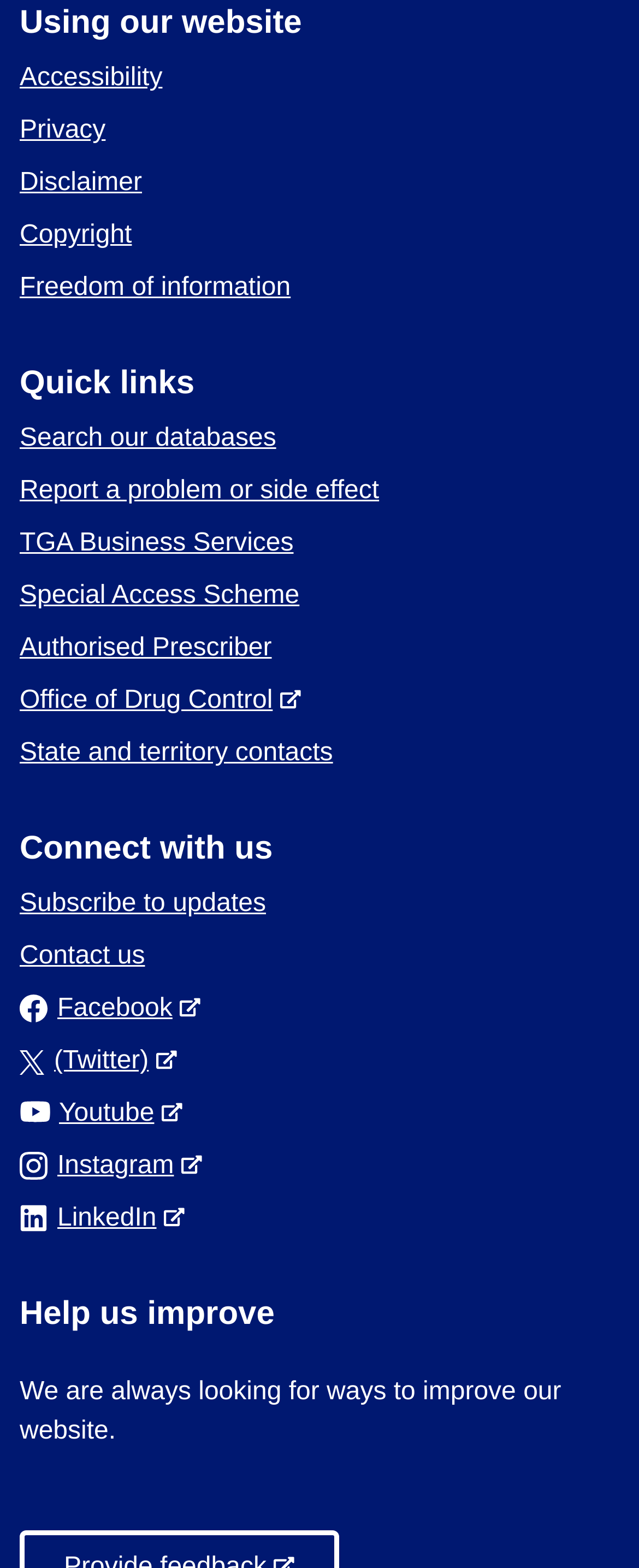Please answer the following query using a single word or phrase: 
How many headings are there on the webpage?

4